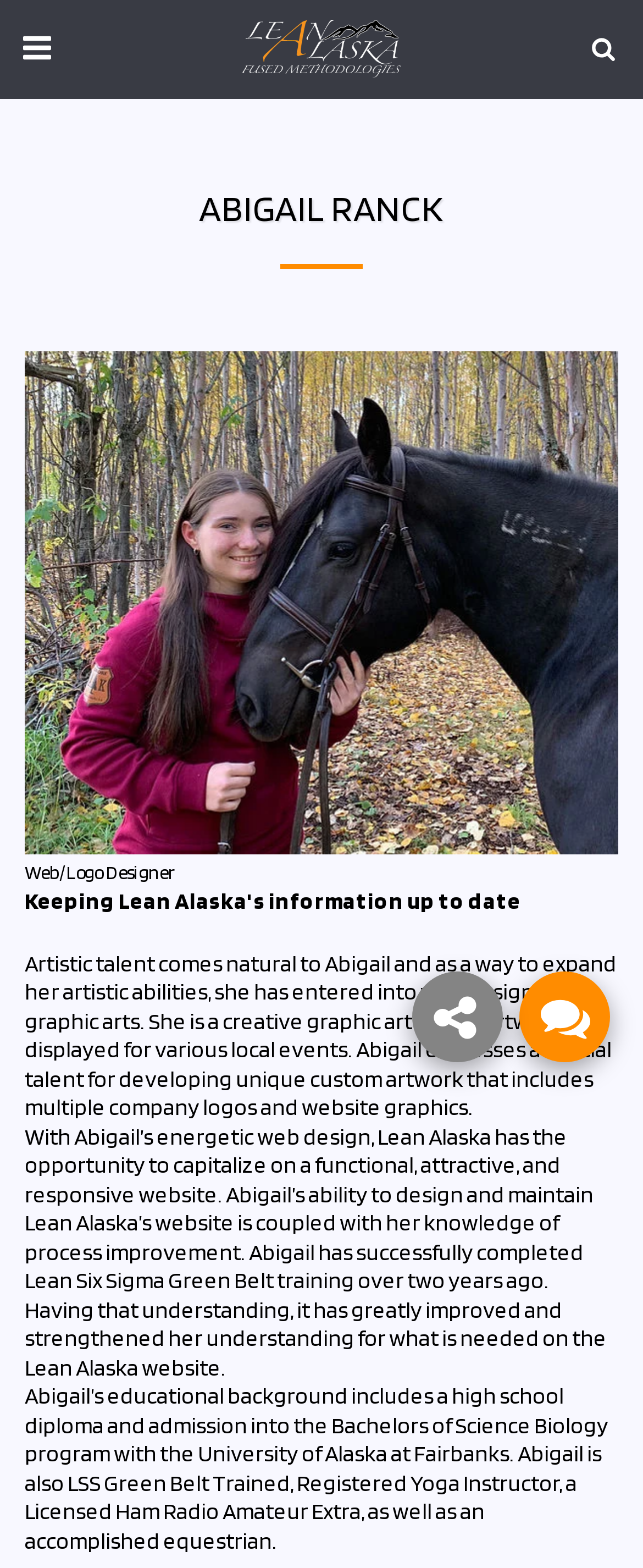Identify the bounding box coordinates of the region that should be clicked to execute the following instruction: "Click the Lean Alaska logo".

[0.339, 0.0, 0.661, 0.062]